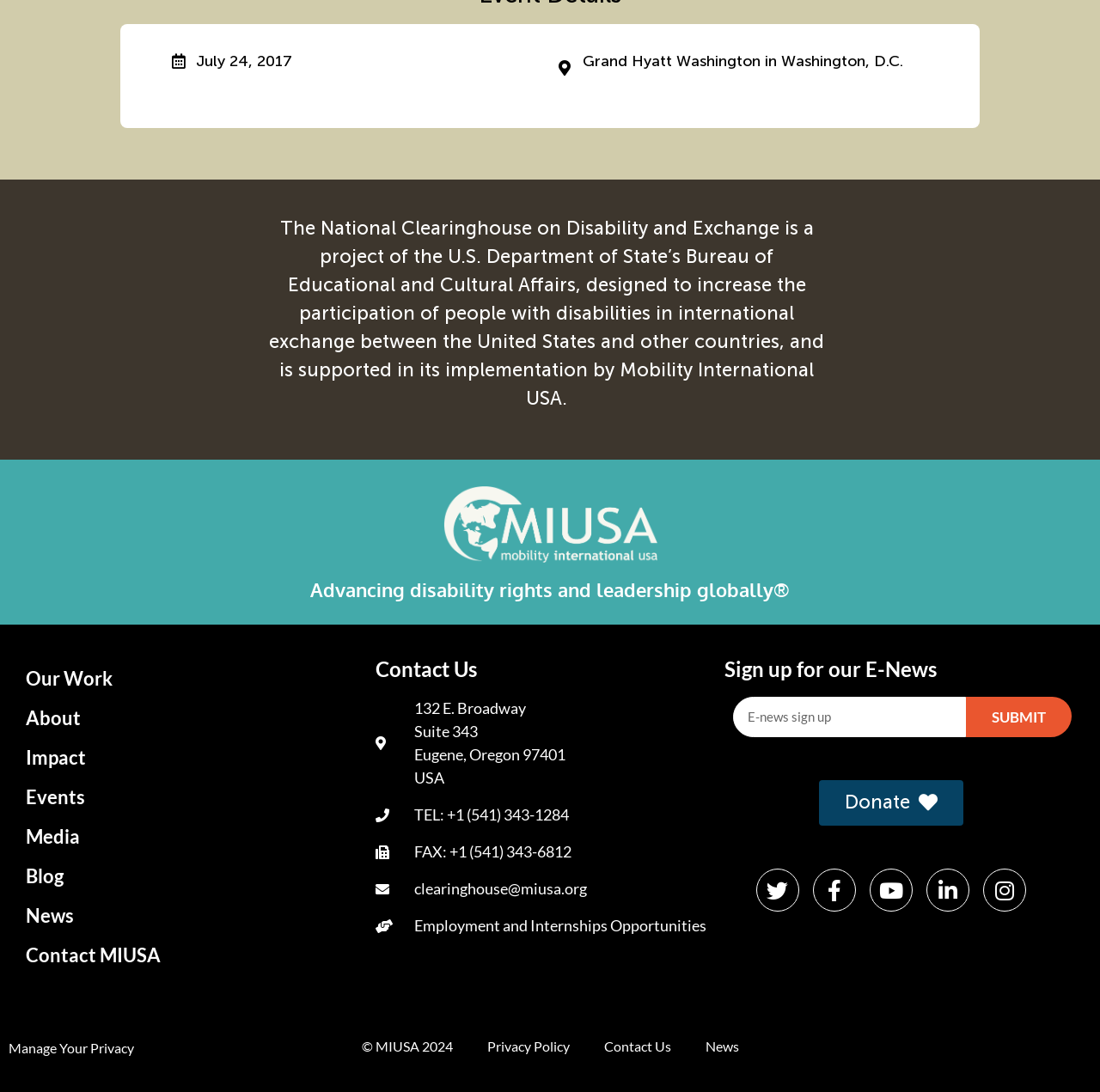What social media platforms does the organization use?
Use the image to give a comprehensive and detailed response to the question.

The social media links can be found at the bottom of the webpage, represented by icons and text 'Twitter ', 'Facebook-f ', 'Youtube ', 'Linkedin-in ', and 'Instagram '.